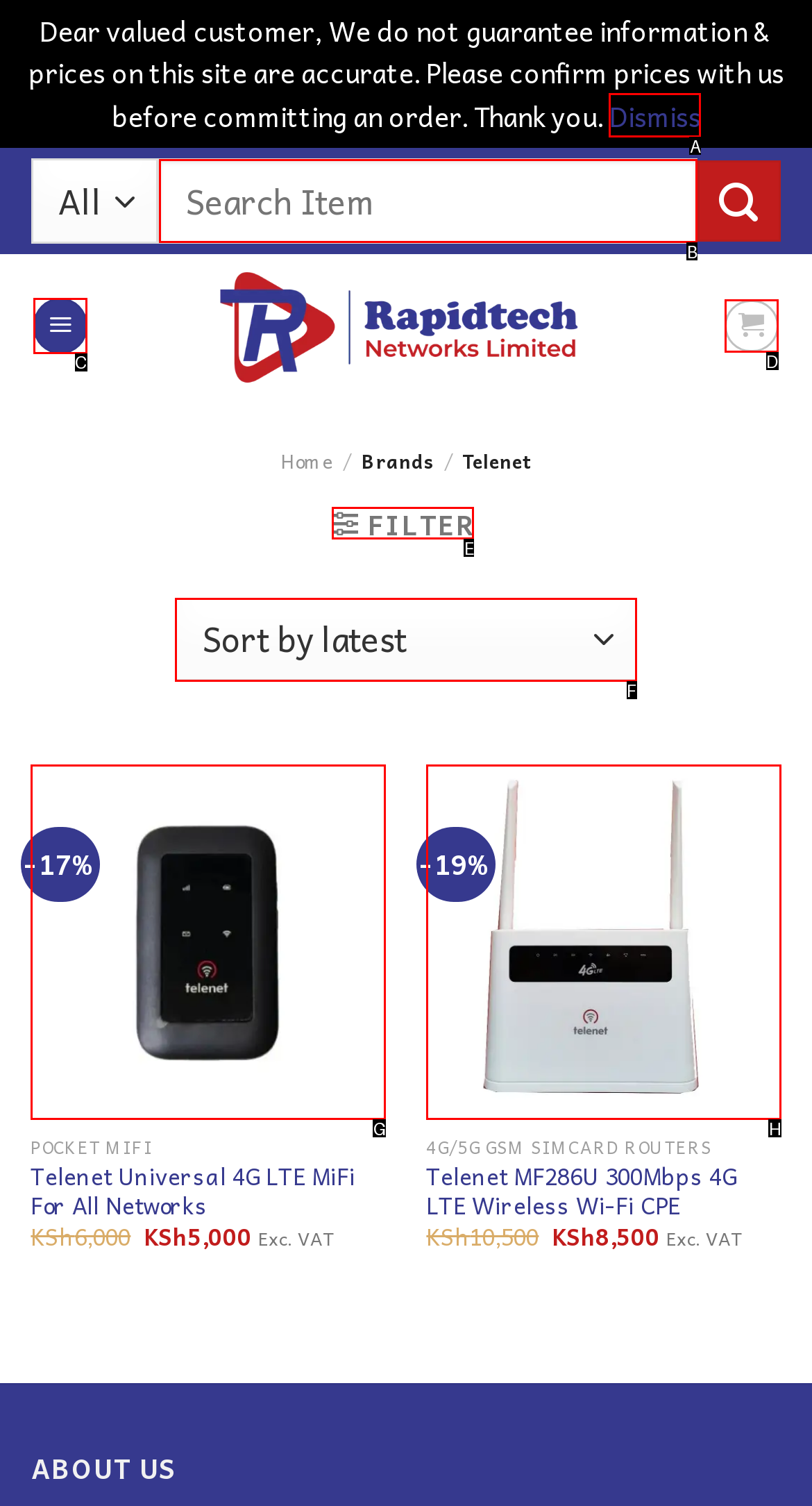Given the description: title="Cart", identify the corresponding option. Answer with the letter of the appropriate option directly.

D